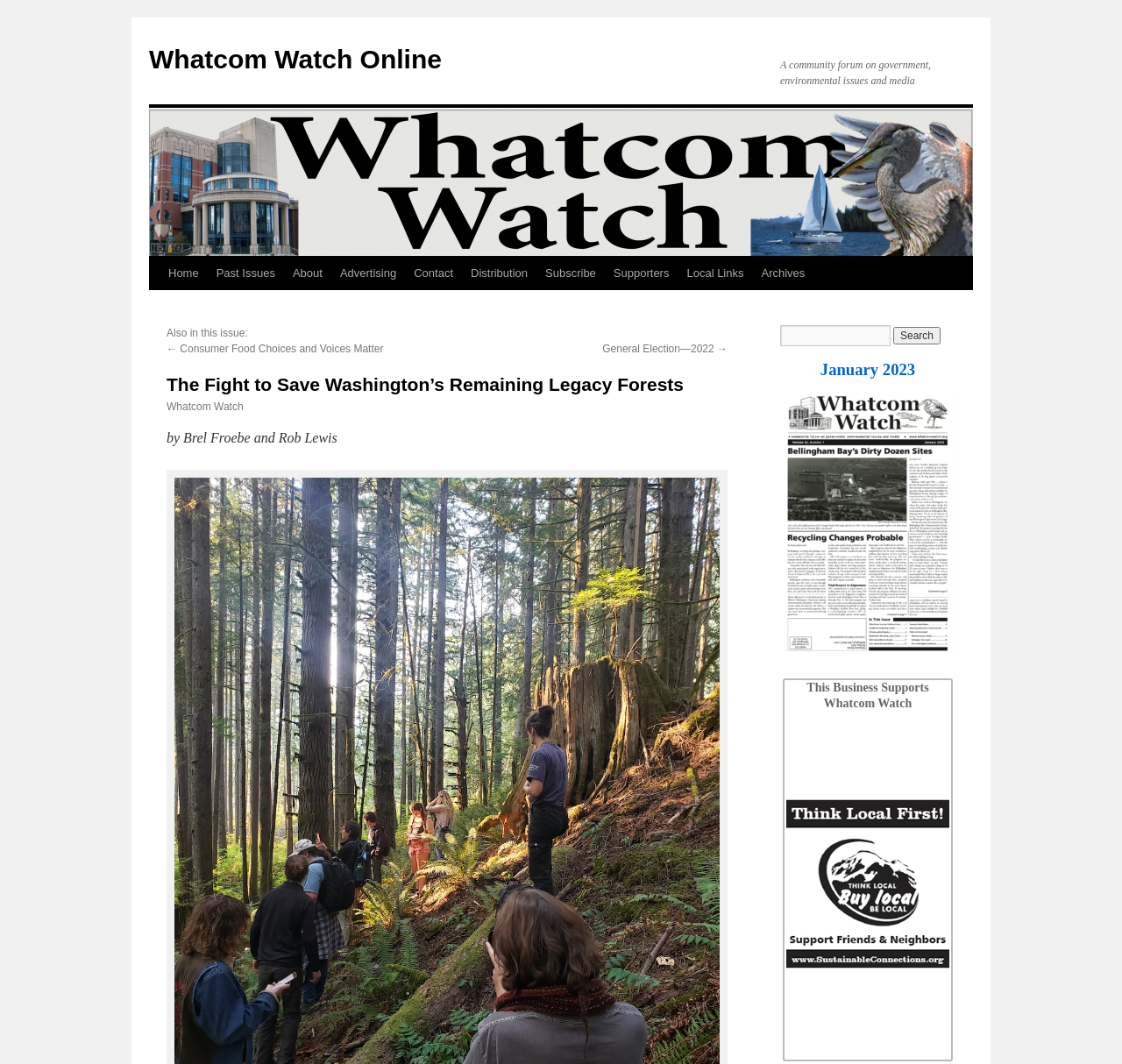Identify the bounding box for the UI element that is described as follows: "Whatcom Watch Online".

[0.133, 0.042, 0.394, 0.069]